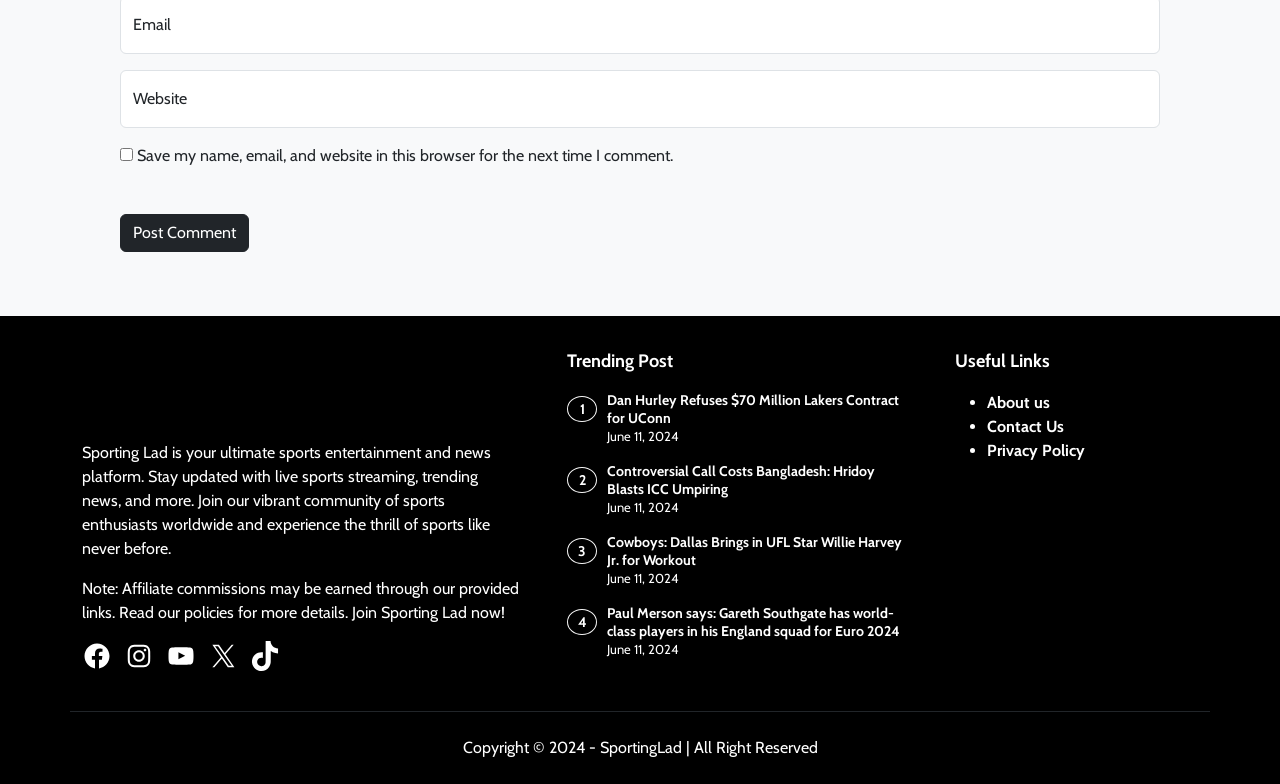Kindly provide the bounding box coordinates of the section you need to click on to fulfill the given instruction: "View the 'Pulsed Electromagnetic Field Magnetic Therapy Device For Musculoskeletal Rehabilitation And Tissue Repair' page".

None